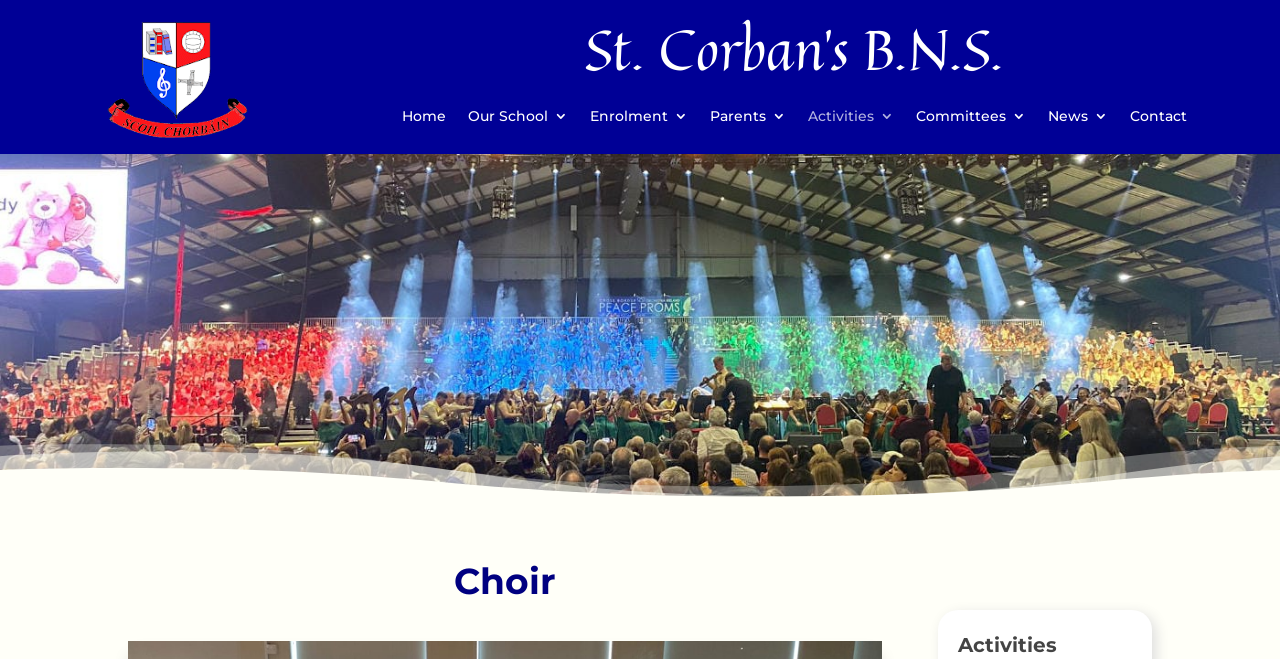Please identify the bounding box coordinates of the element I need to click to follow this instruction: "learn about enrolment".

[0.461, 0.166, 0.537, 0.234]